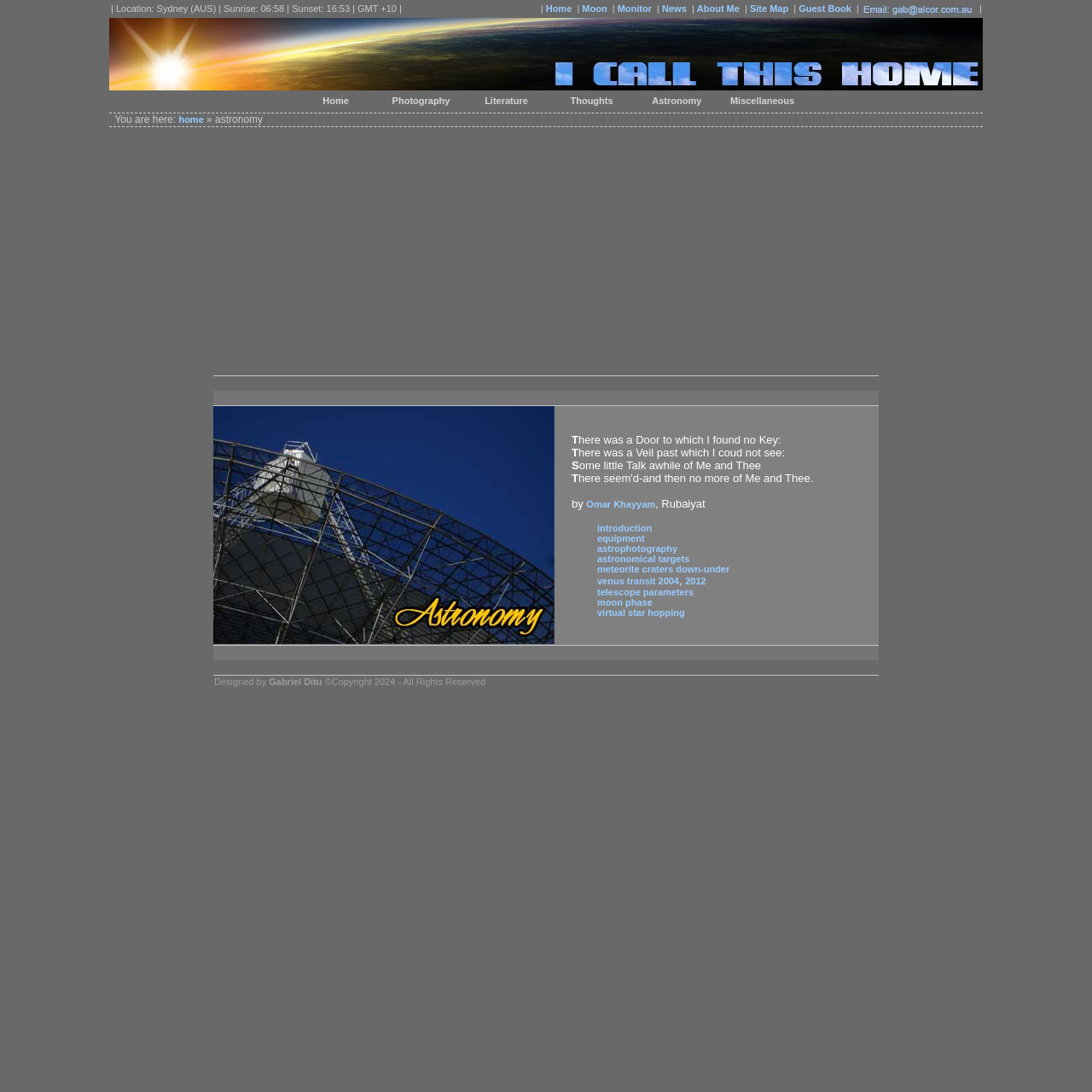Please mark the bounding box coordinates of the area that should be clicked to carry out the instruction: "Read about the Parkes Radio Telescope".

[0.195, 0.372, 0.508, 0.591]